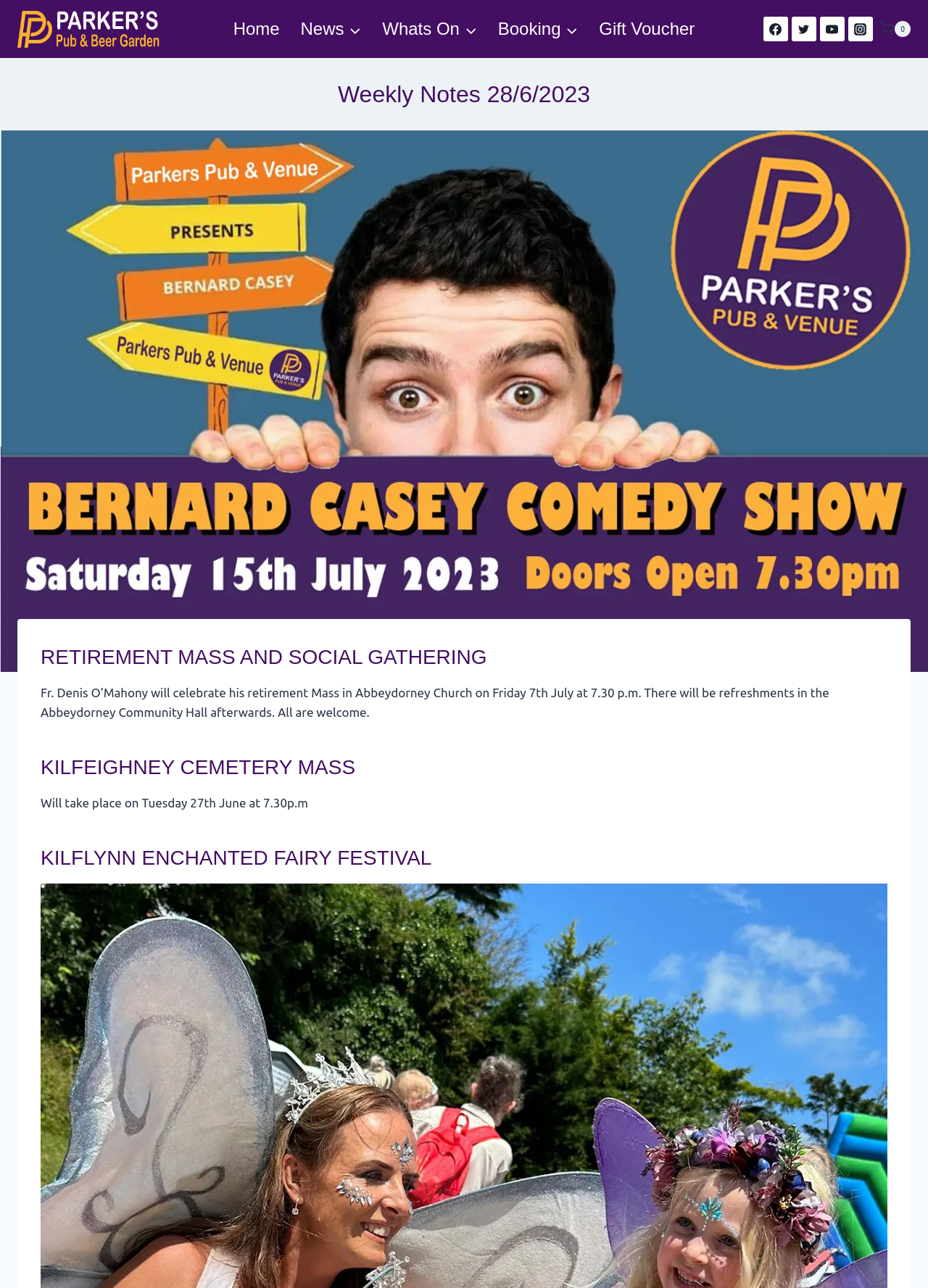Locate the primary heading on the webpage and return its text.

Weekly Notes 28/6/2023